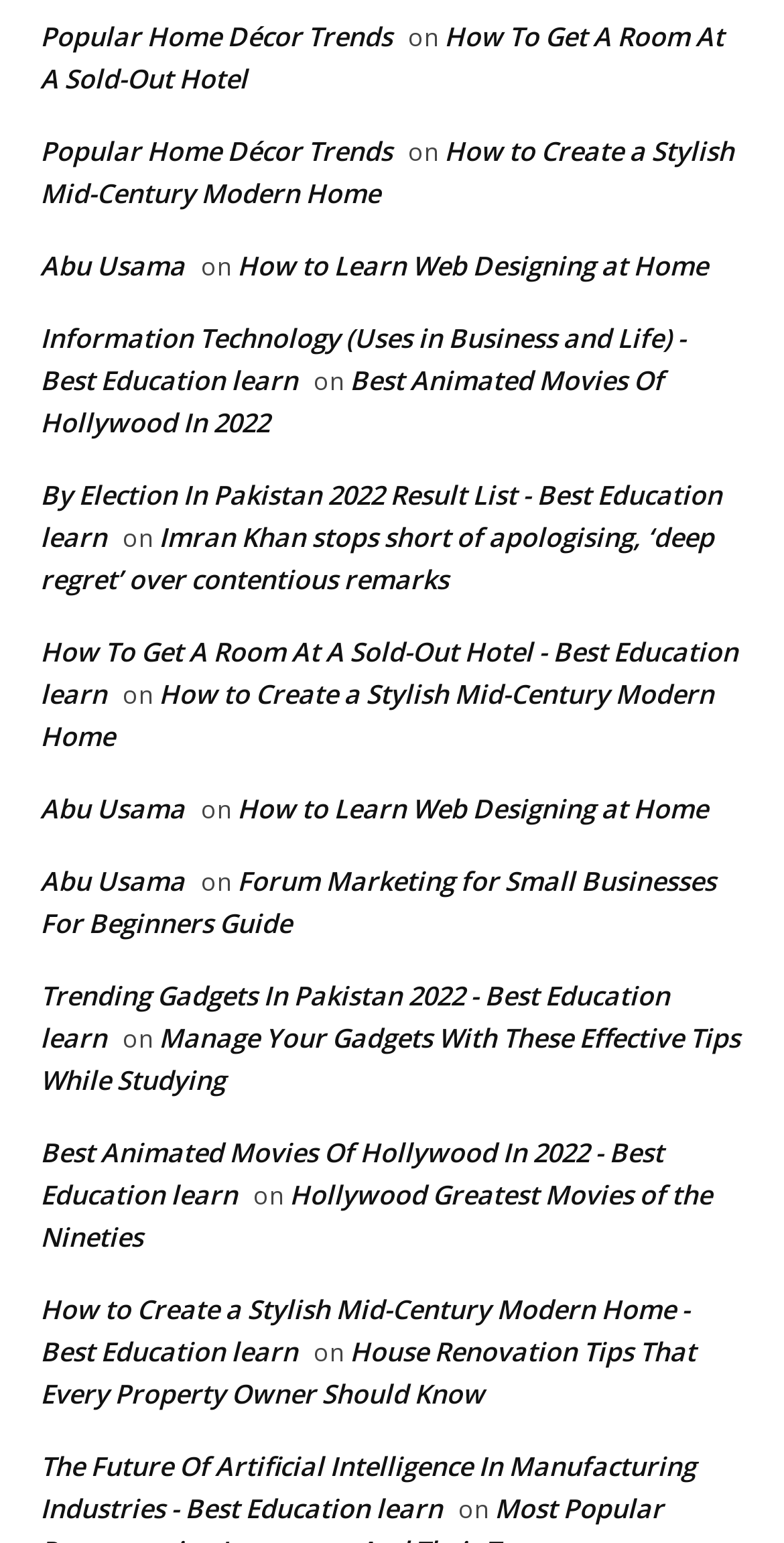Answer the following inquiry with a single word or phrase:
How many links are there on the webpage?

24